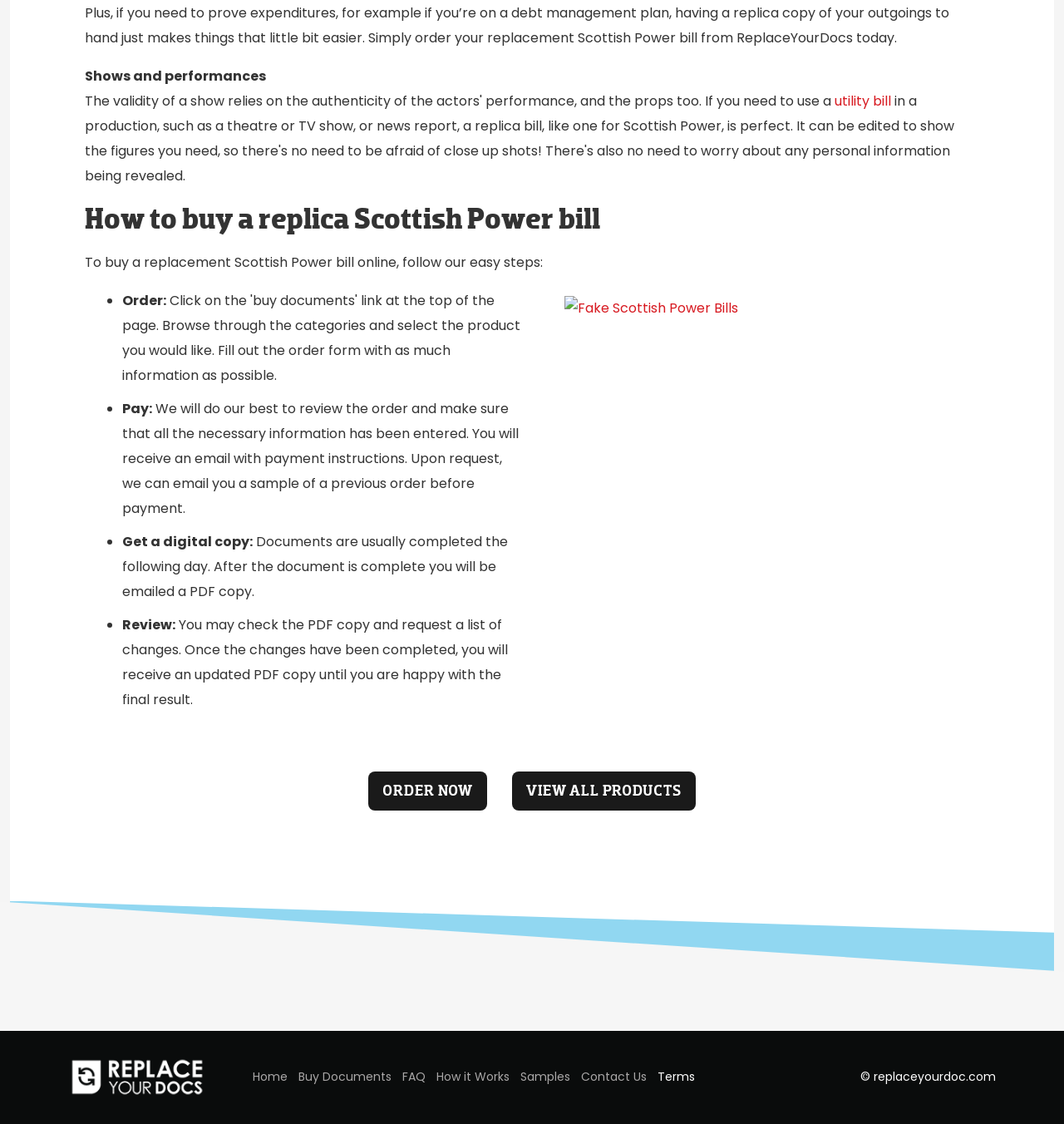Given the webpage screenshot and the description, determine the bounding box coordinates (top-left x, top-left y, bottom-right x, bottom-right y) that define the location of the UI element matching this description: VIEW ALL PRODUCTS

[0.481, 0.686, 0.654, 0.721]